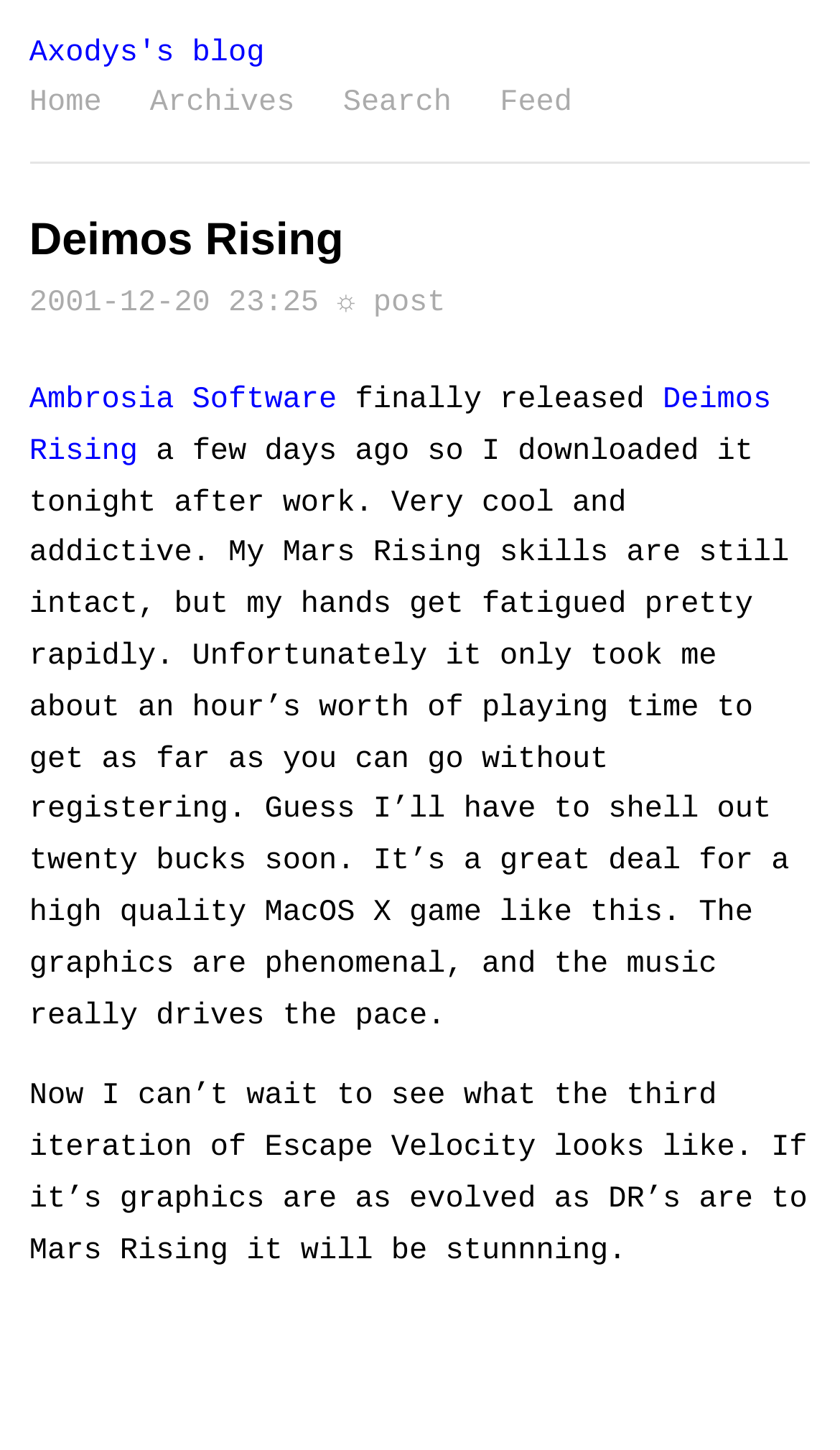Using the given element description, provide the bounding box coordinates (top-left x, top-left y, bottom-right x, bottom-right y) for the corresponding UI element in the screenshot: post

[0.444, 0.198, 0.53, 0.222]